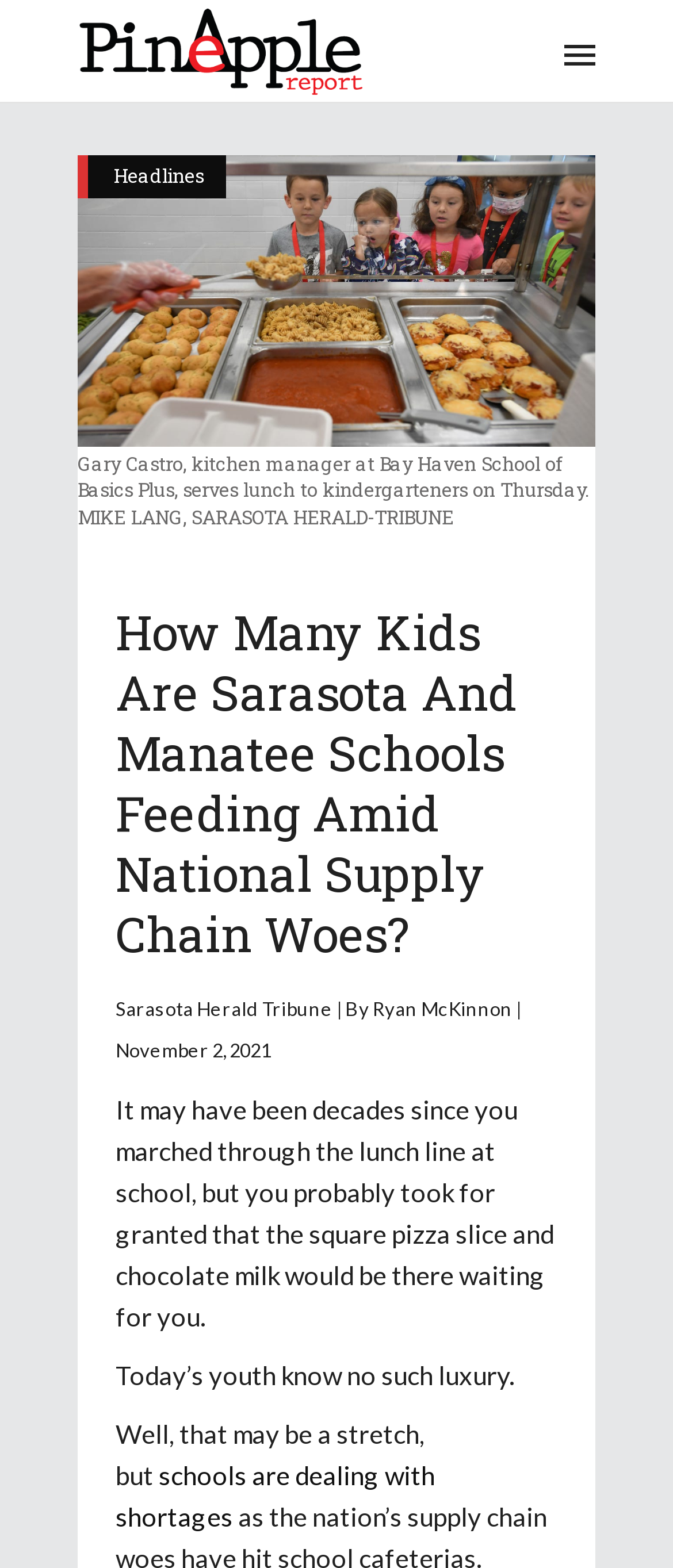What is the issue that schools are dealing with?
Carefully analyze the image and provide a thorough answer to the question.

I found the answer by looking at the link text that mentions 'schools are dealing with shortages'.